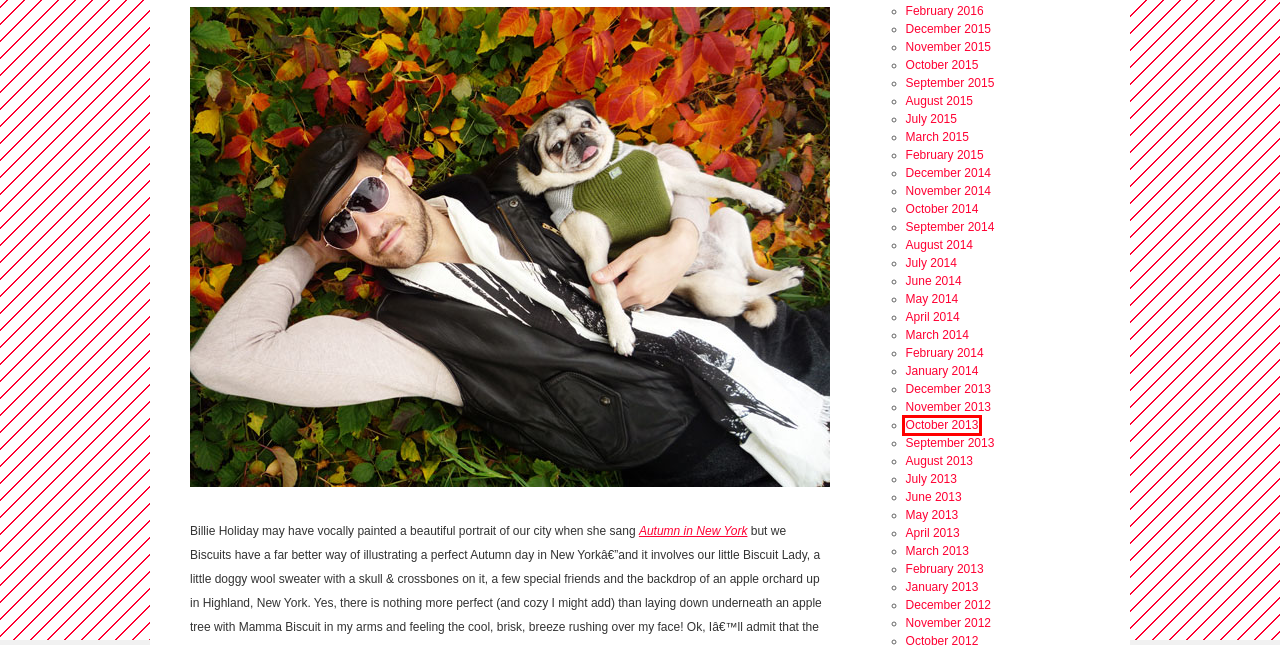Analyze the screenshot of a webpage with a red bounding box and select the webpage description that most accurately describes the new page resulting from clicking the element inside the red box. Here are the candidates:
A. January | 2013 | Desperately Seeking Mamma Biscuit
B. April | 2014 | Desperately Seeking Mamma Biscuit
C. February | 2016 | Desperately Seeking Mamma Biscuit
D. November | 2012 | Desperately Seeking Mamma Biscuit
E. November | 2015 | Desperately Seeking Mamma Biscuit
F. September | 2015 | Desperately Seeking Mamma Biscuit
G. March | 2014 | Desperately Seeking Mamma Biscuit
H. October | 2013 | Desperately Seeking Mamma Biscuit

H